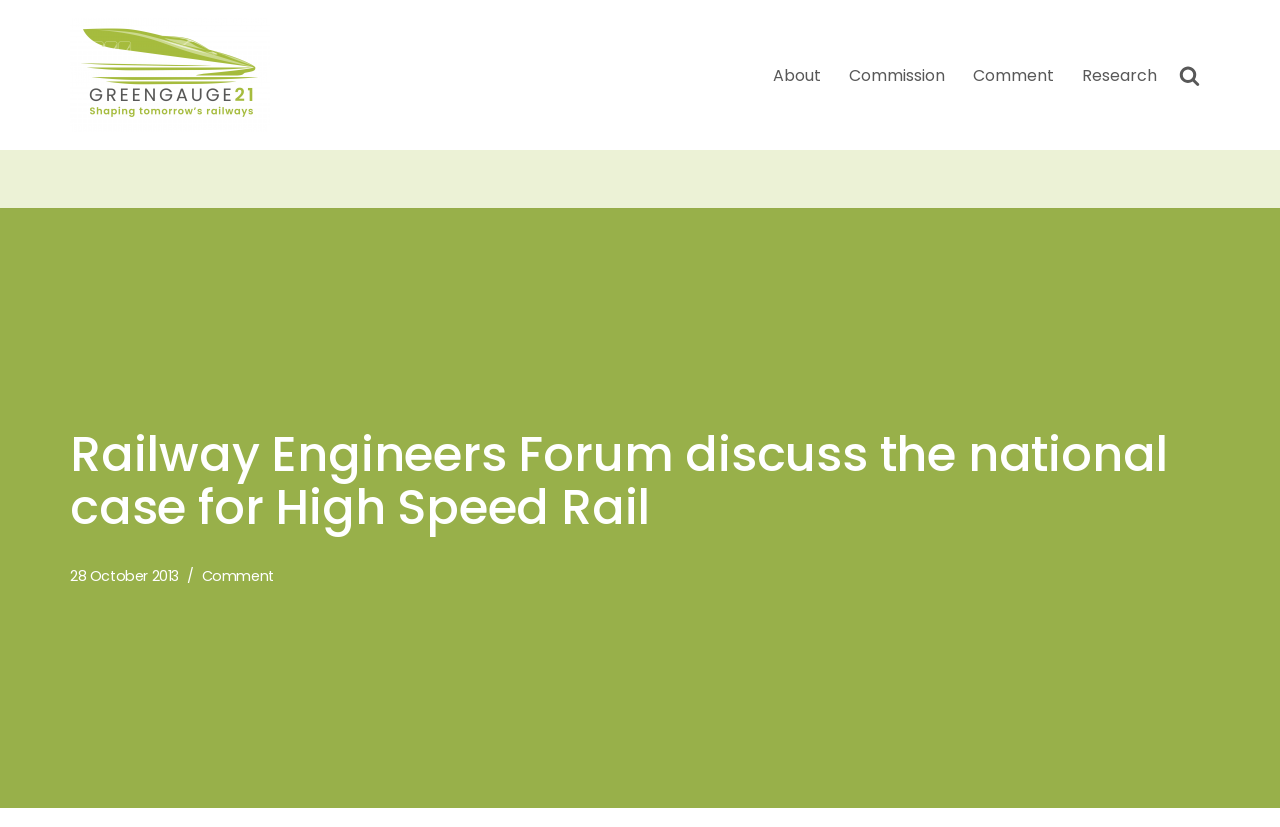Determine the bounding box coordinates for the region that must be clicked to execute the following instruction: "Search for a topic".

[0.921, 0.078, 0.938, 0.103]